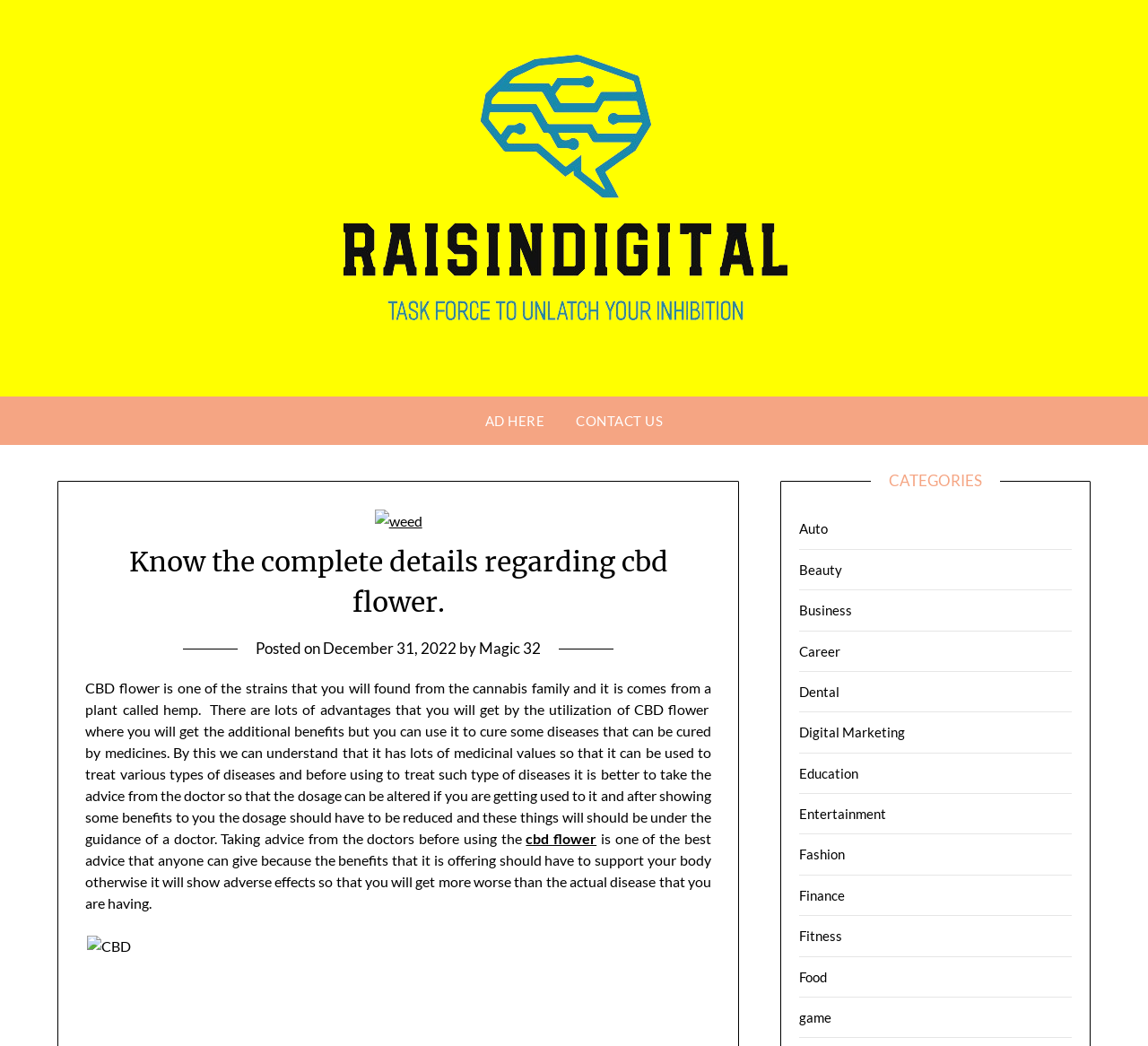Show the bounding box coordinates of the element that should be clicked to complete the task: "Click on the 'CONTACT US' link".

[0.489, 0.379, 0.59, 0.426]